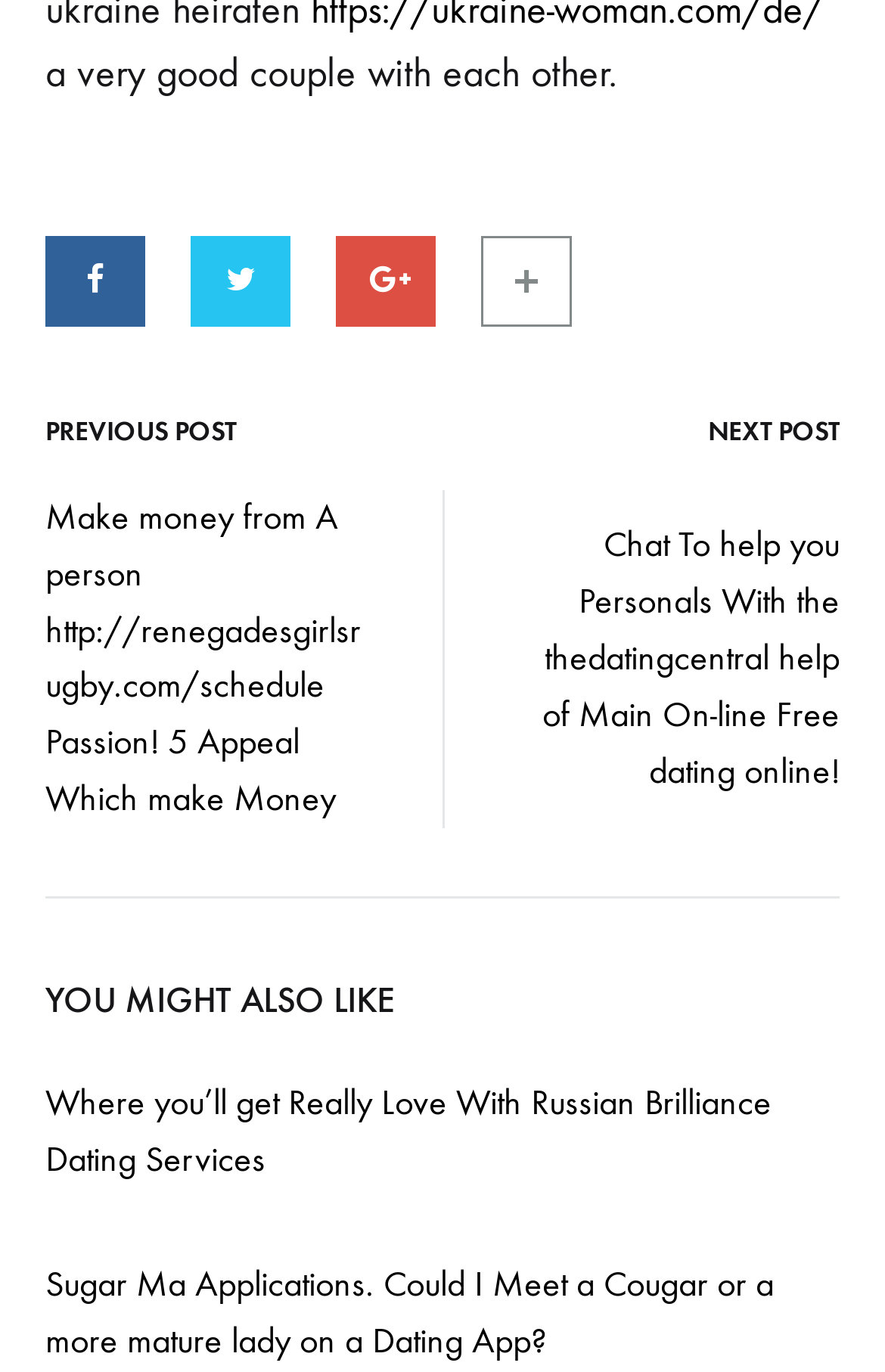Select the bounding box coordinates of the element I need to click to carry out the following instruction: "Read the Make money from a person's passion post".

[0.051, 0.357, 0.423, 0.604]